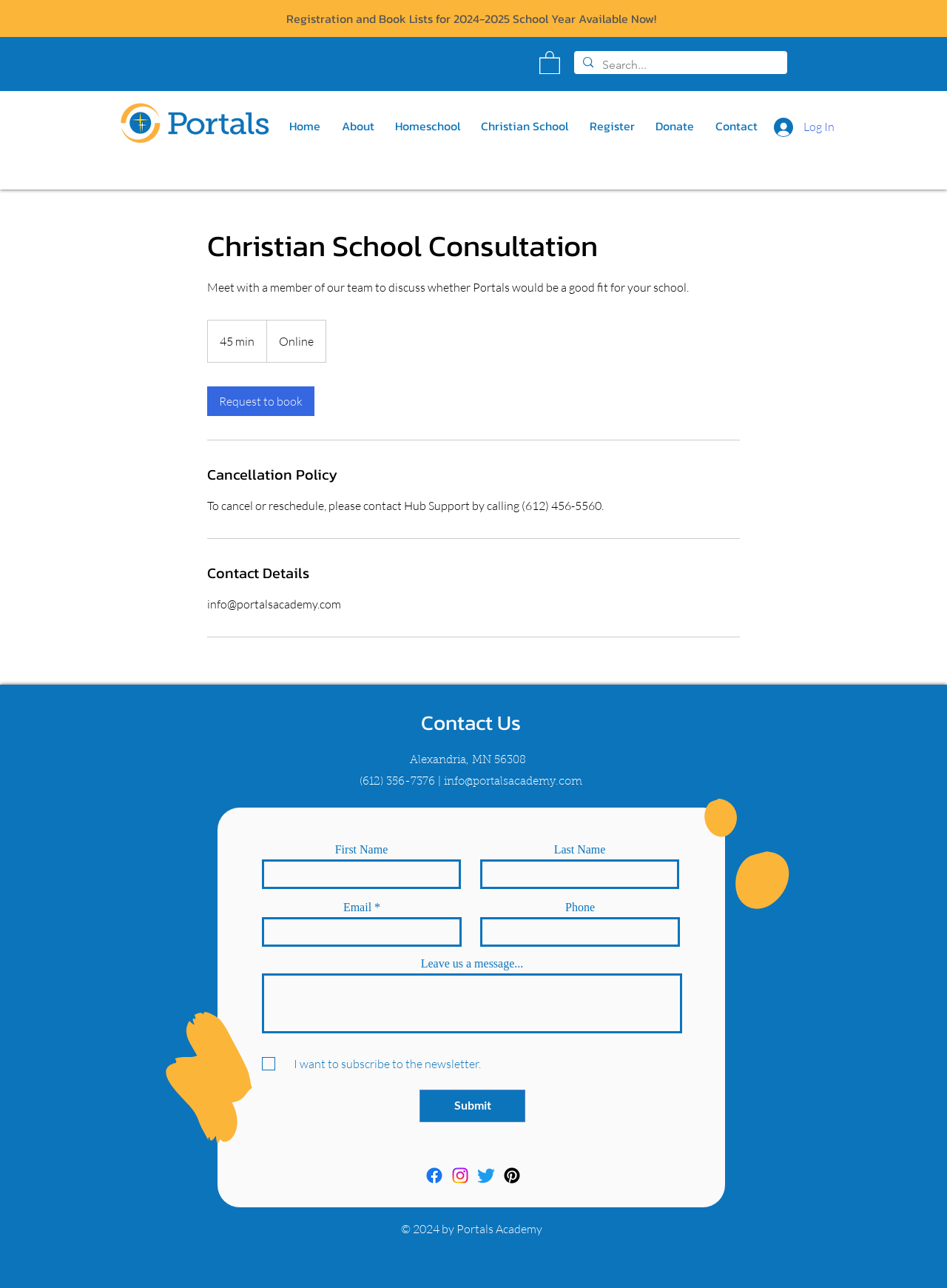Please identify and generate the text content of the webpage's main heading.

Christian School Consultation